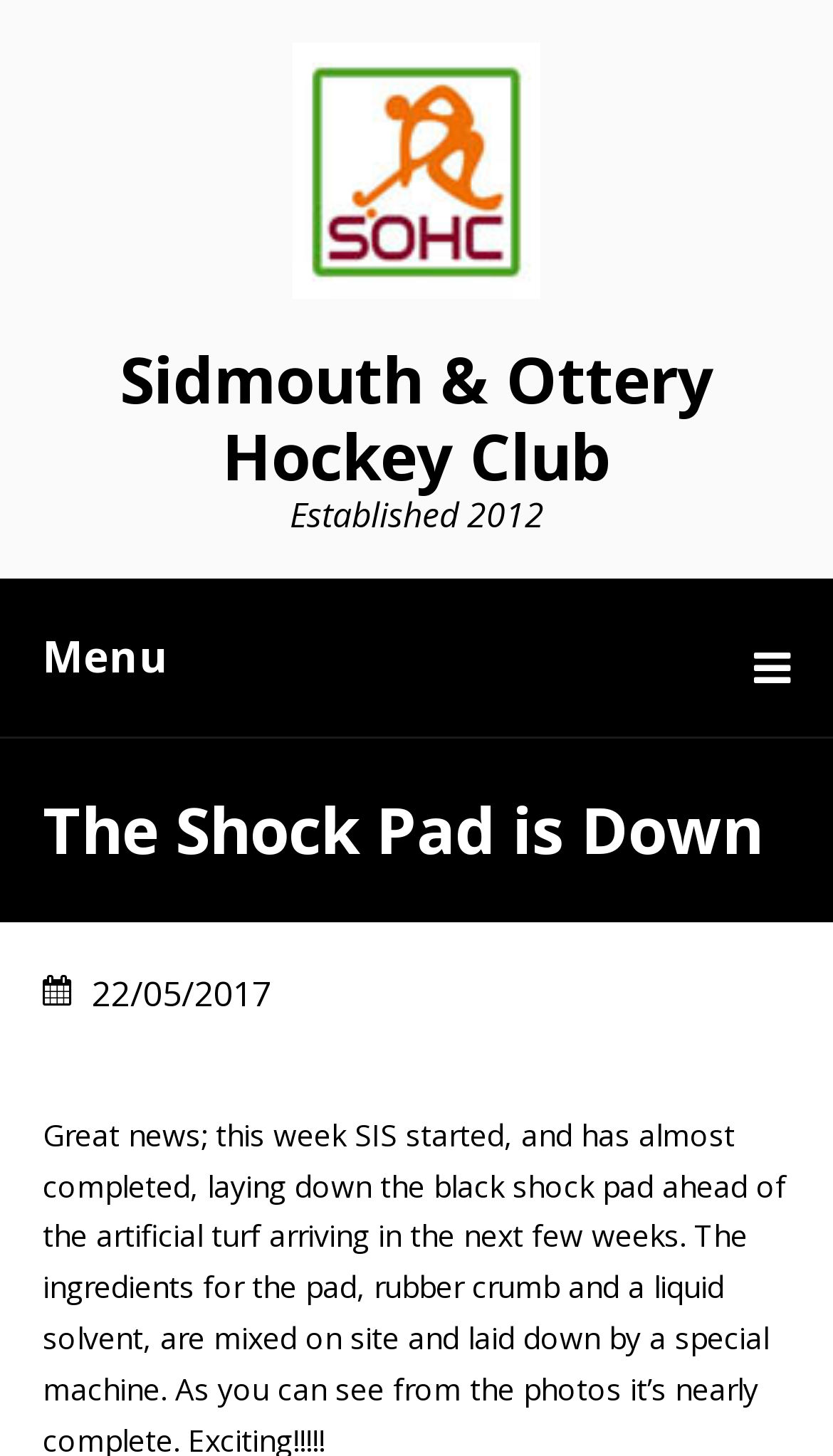Find the bounding box of the web element that fits this description: "alt="Sidmouth & Ottery Hockey Club"".

[0.051, 0.029, 0.949, 0.205]